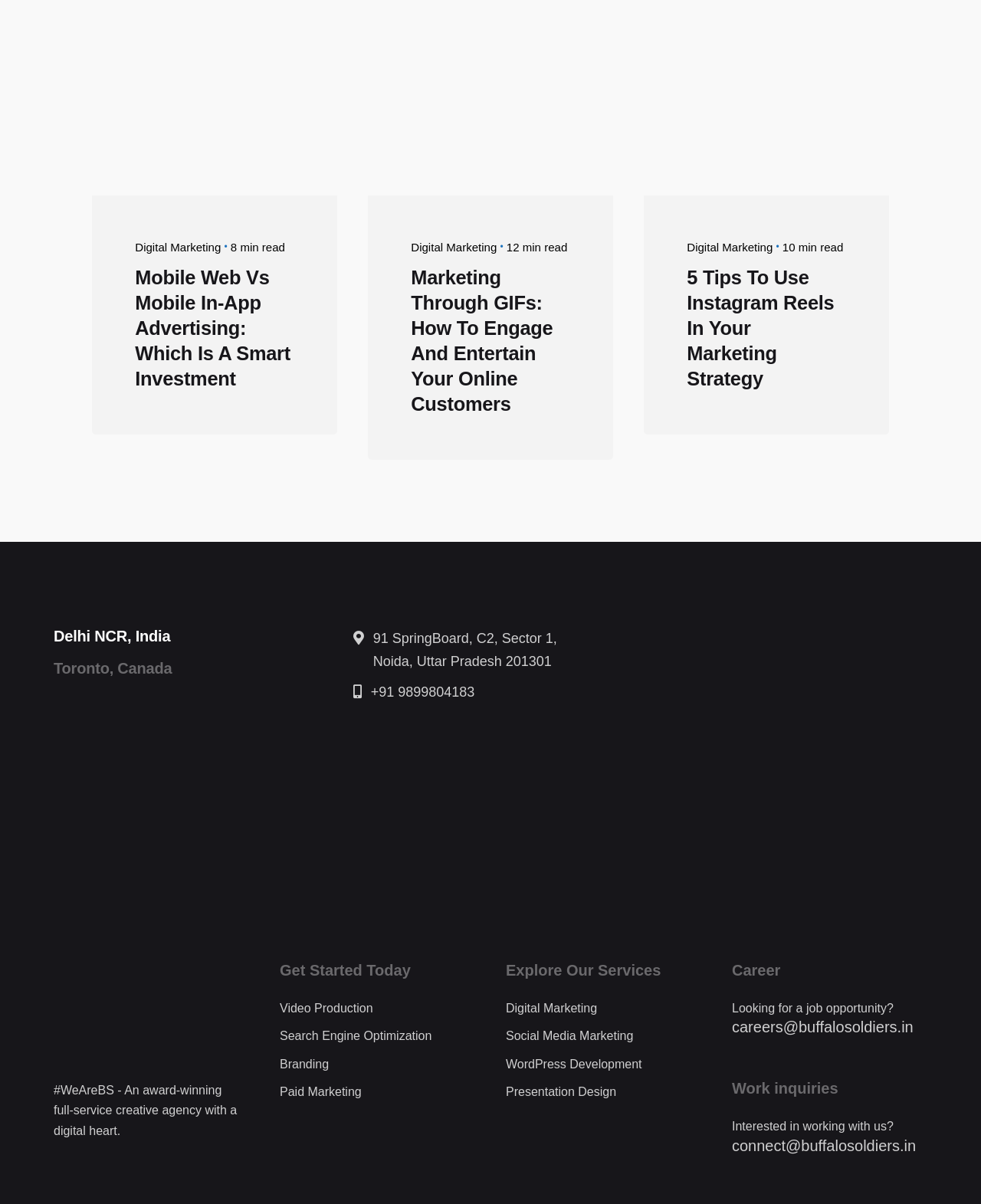Can you give a detailed response to the following question using the information from the image? What is the estimated reading time of the first article?

I found the estimated reading time of the first article by looking at the '8 min read' text next to the article title 'Mobile Web Vs Mobile In-App Advertising: Which Is A Smart Investment'.